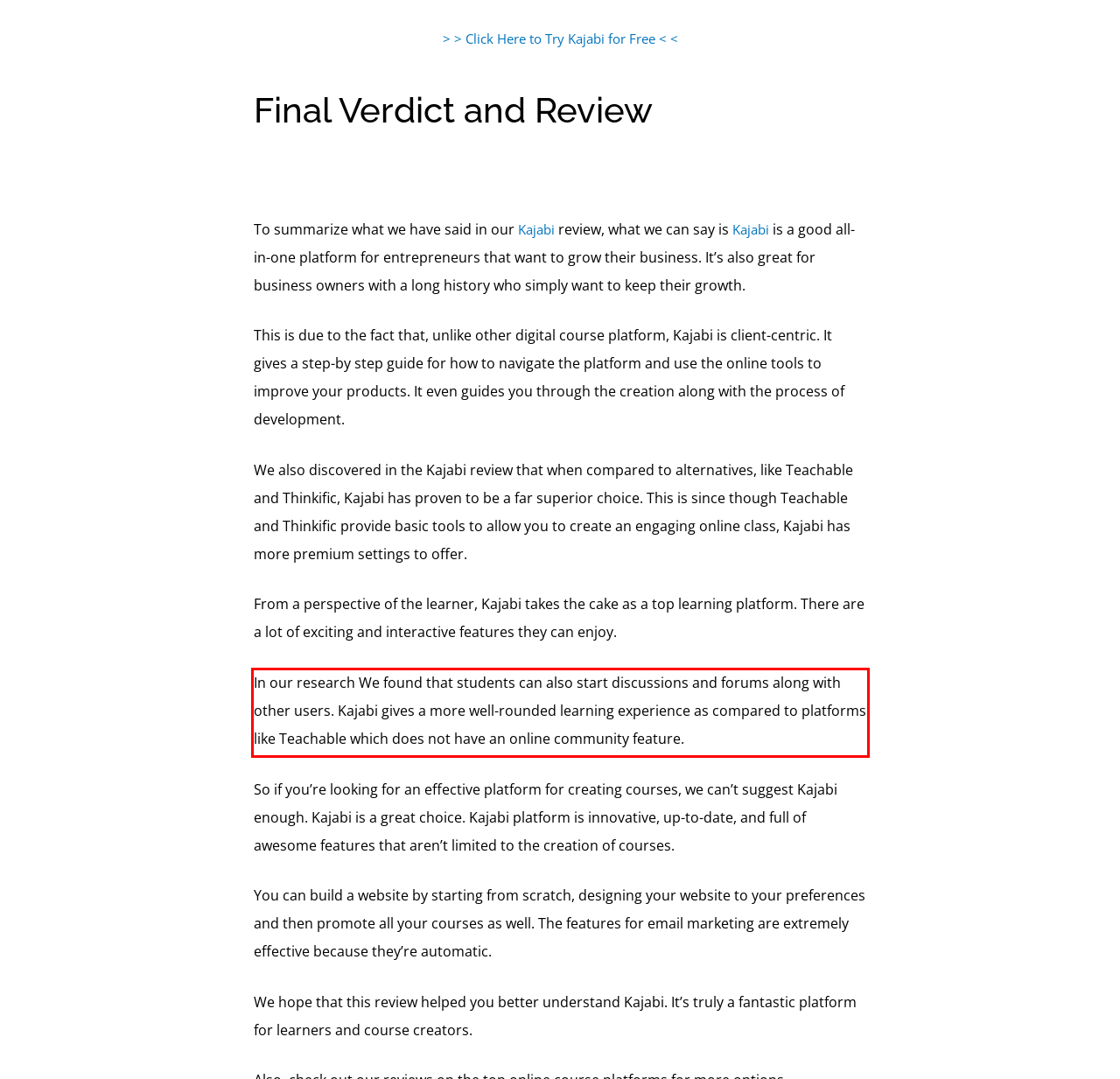Within the screenshot of the webpage, there is a red rectangle. Please recognize and generate the text content inside this red bounding box.

In our research We found that students can also start discussions and forums along with other users. Kajabi gives a more well-rounded learning experience as compared to platforms like Teachable which does not have an online community feature.